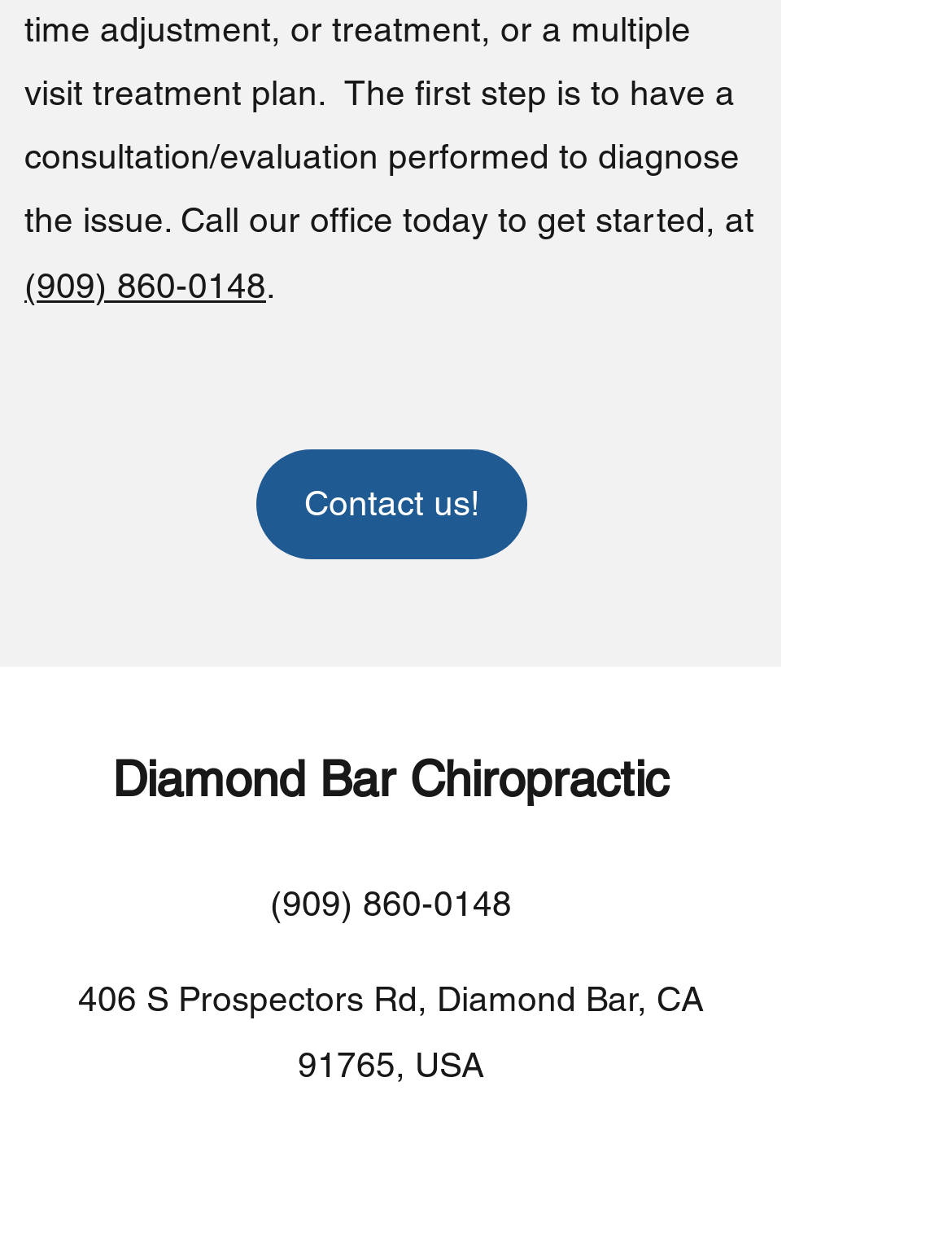Please find the bounding box coordinates of the element's region to be clicked to carry out this instruction: "Call the office".

[0.026, 0.213, 0.279, 0.244]